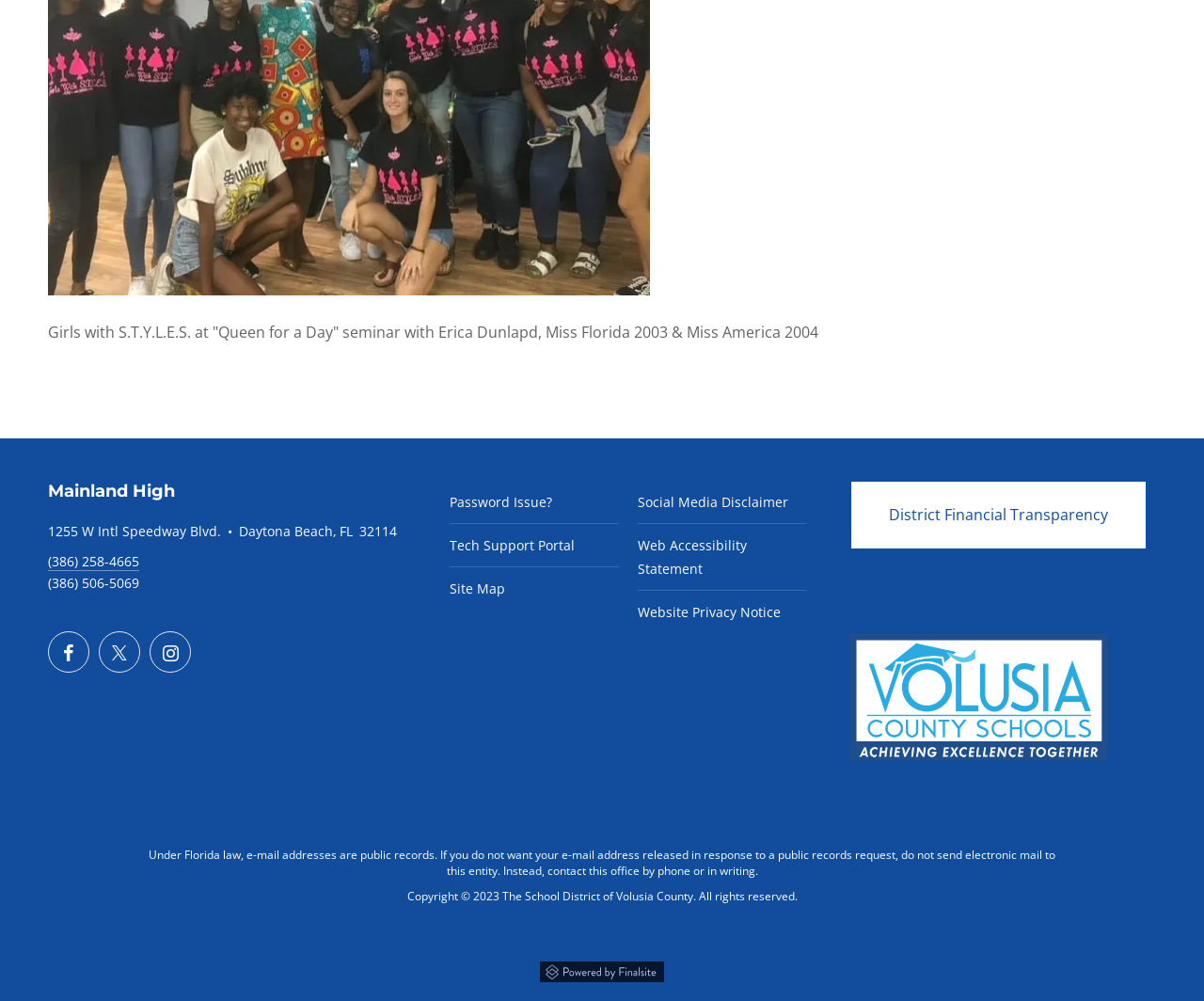Please specify the bounding box coordinates of the clickable section necessary to execute the following command: "Call the phone number (386) 258-4665".

[0.04, 0.552, 0.116, 0.571]